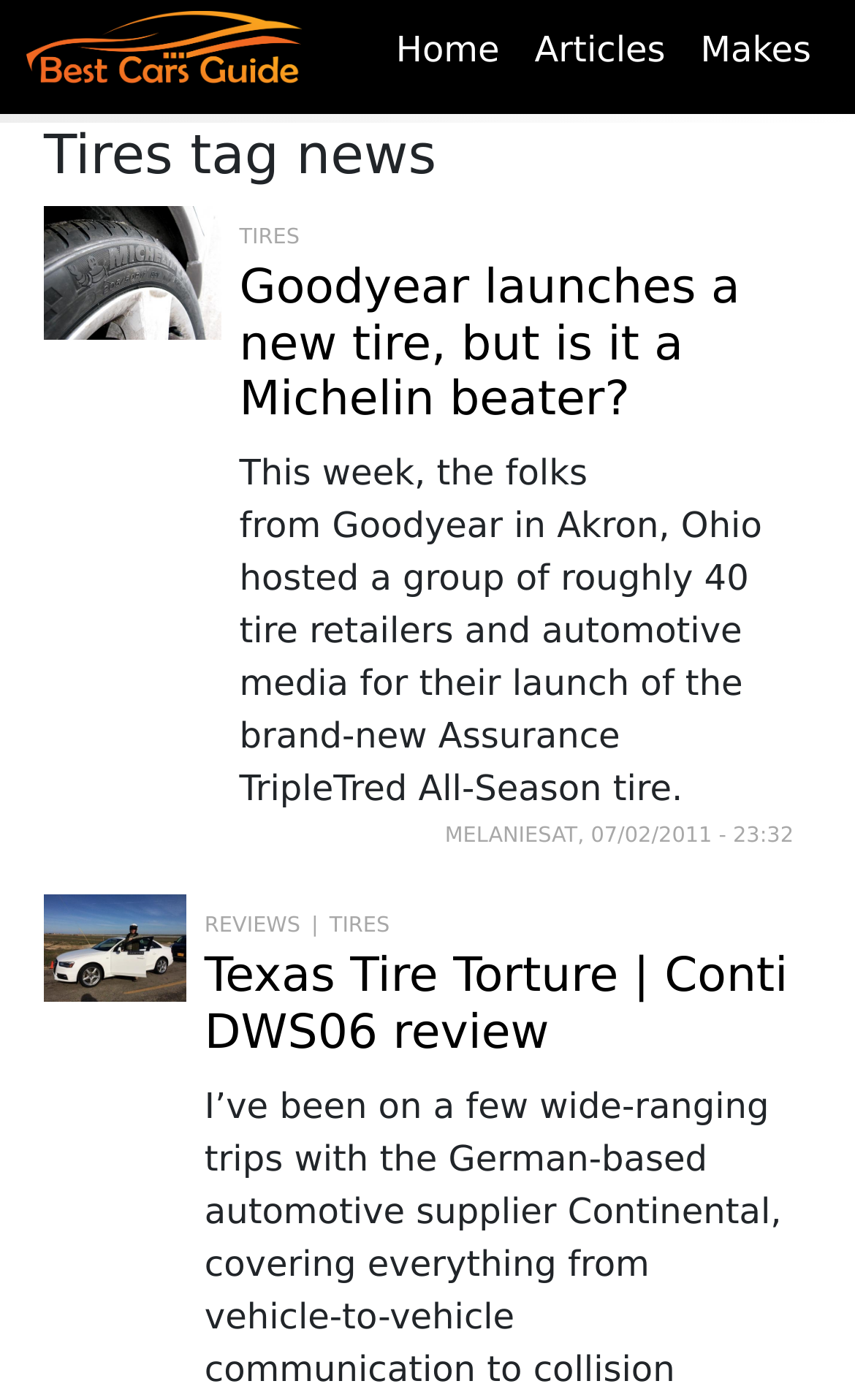Please specify the bounding box coordinates of the clickable region to carry out the following instruction: "Check REVIEWS". The coordinates should be four float numbers between 0 and 1, in the format [left, top, right, bottom].

[0.239, 0.653, 0.351, 0.671]